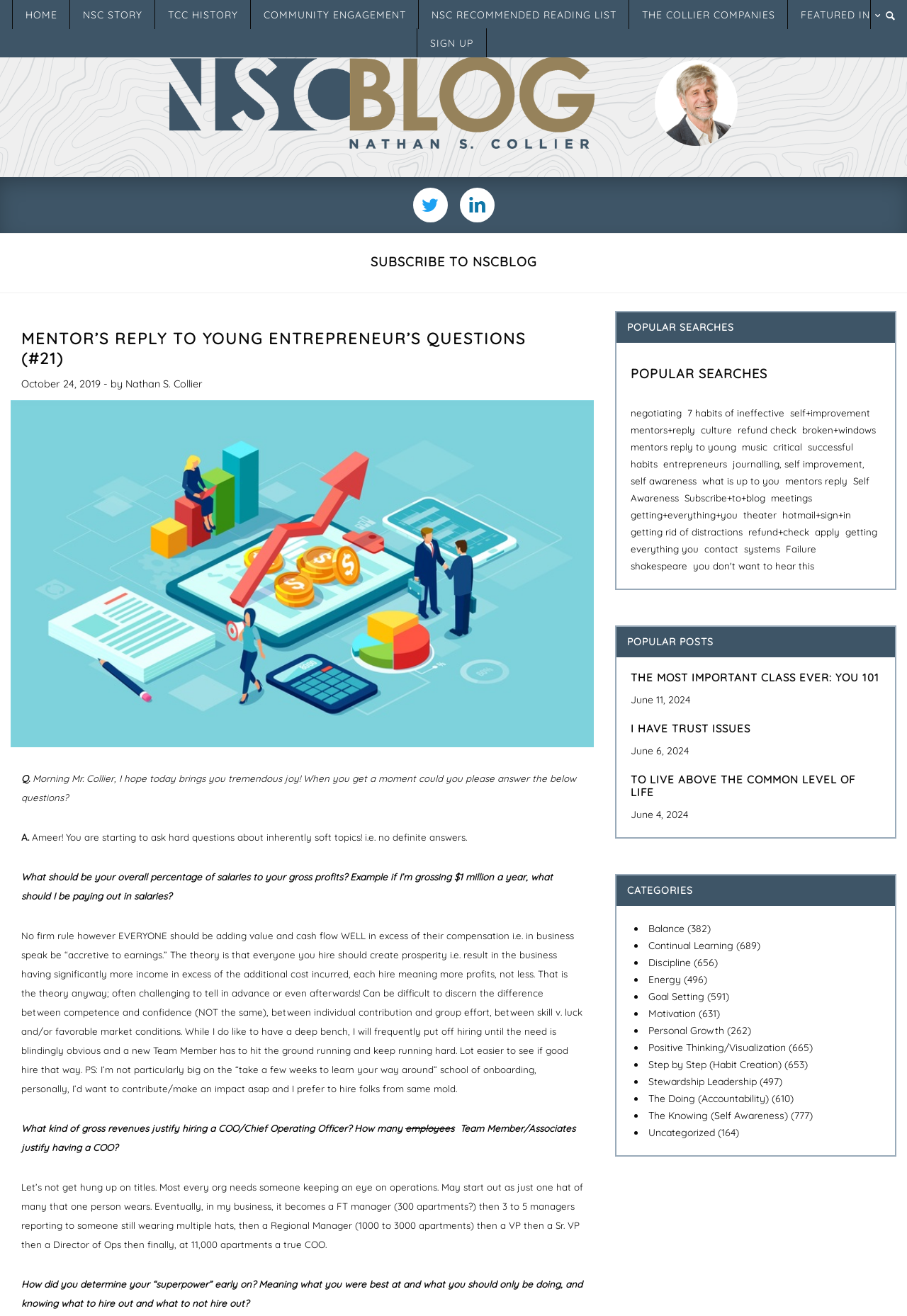Based on the element description "Sign Up", predict the bounding box coordinates of the UI element.

[0.459, 0.022, 0.536, 0.044]